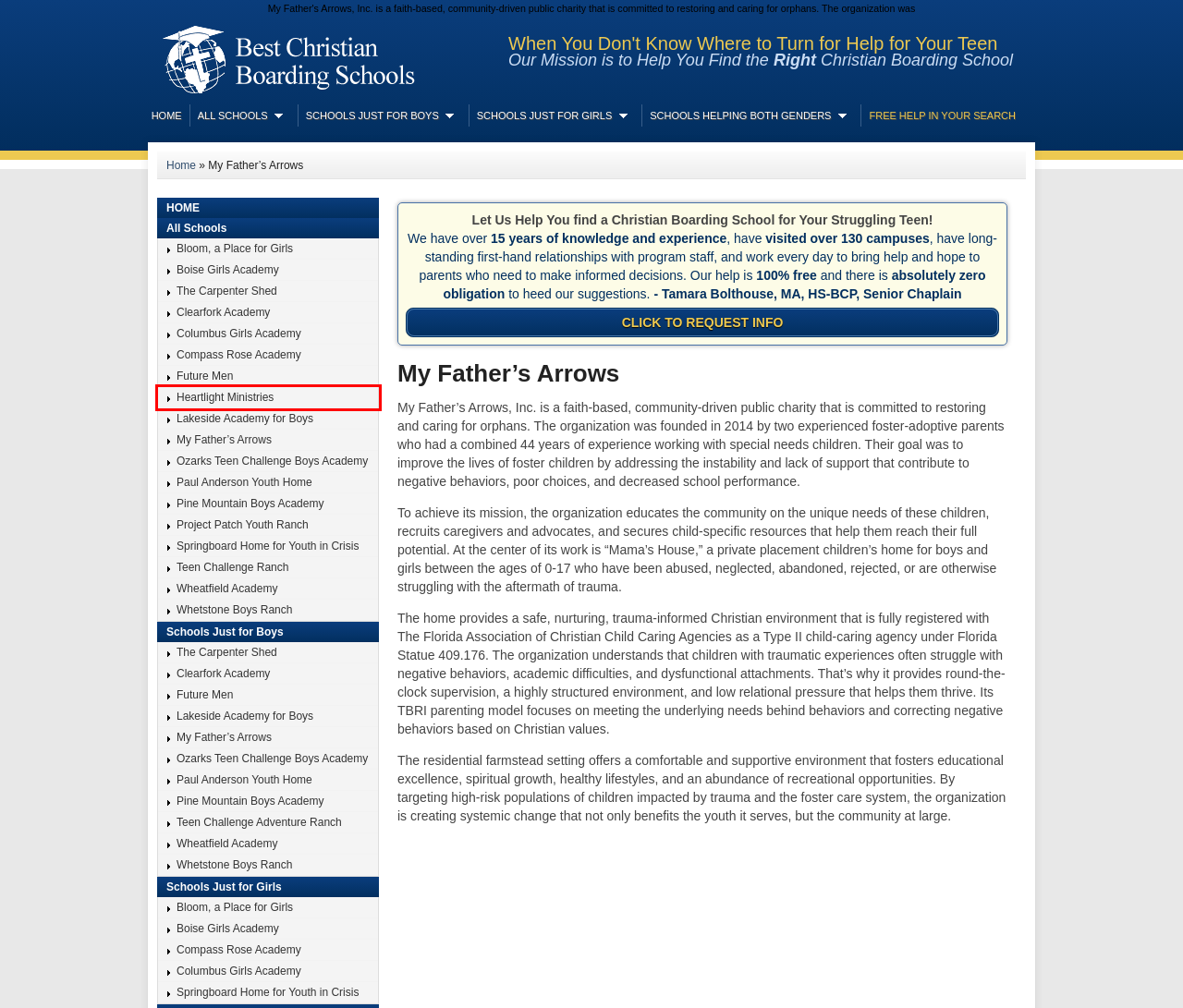You are given a screenshot of a webpage within which there is a red rectangle bounding box. Please choose the best webpage description that matches the new webpage after clicking the selected element in the bounding box. Here are the options:
A. Compass Rose Academy | Best Christian Boarding Schools
B. Paul Anderson Youth Home | Best Christian Boarding Schools
C. Bloom, a Place for Girls | Best Christian Boarding Schools
D. Heartlight Ministries | Heartlight | Best Christian Boarding Schools
E. Lakeside Academy for Boys | Best Christian Boarding Schools
F. Columbus Girls Academy | Best Christian Boarding Schools
G. Best Christian Boarding Schools | Christian boarding schools for teenage boys and girls
H. Clearfork Academy | Best Christian Boarding Schools

D